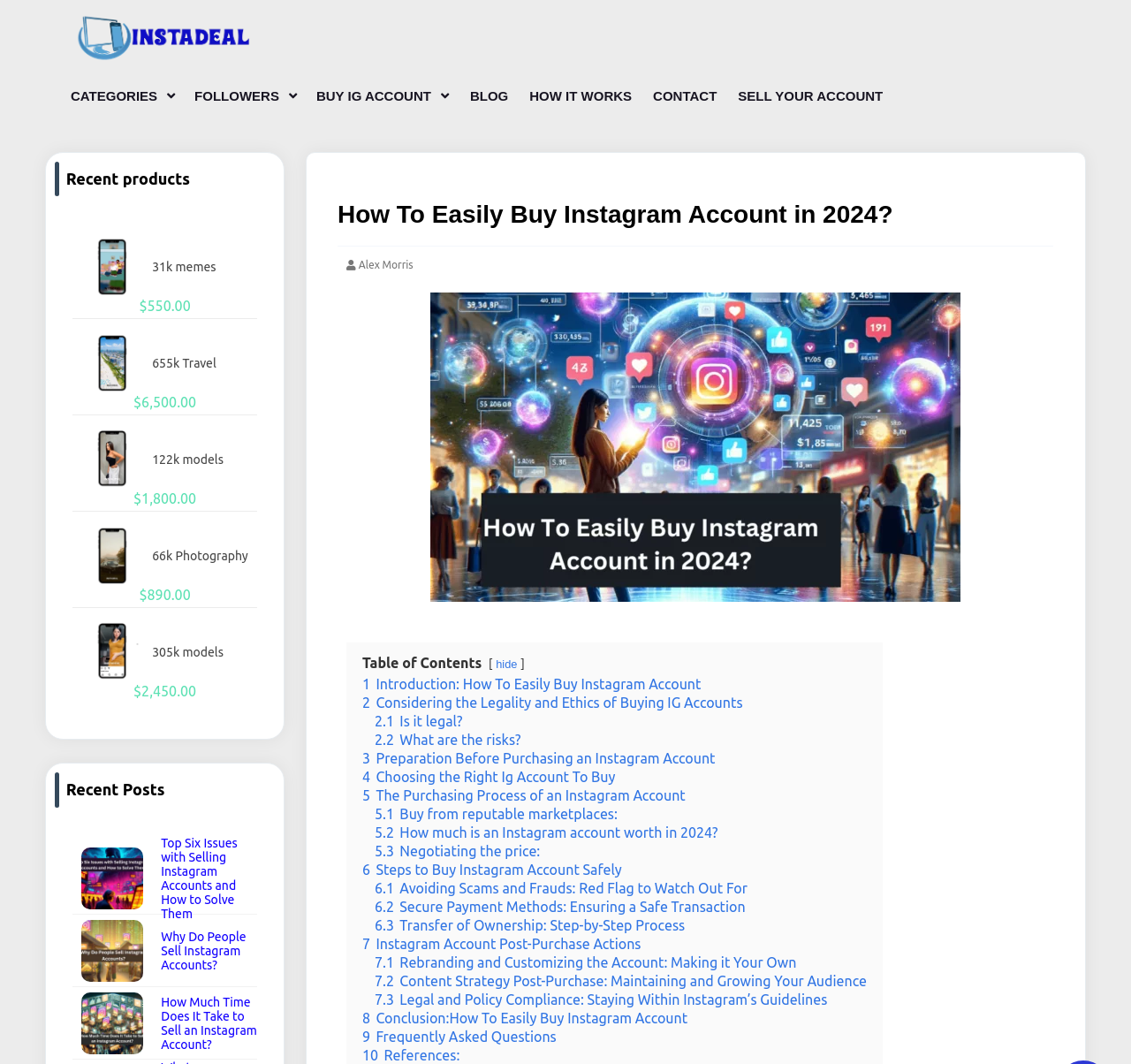What type of products are being showcased?
Please use the visual content to give a single word or phrase answer.

Instagram accounts